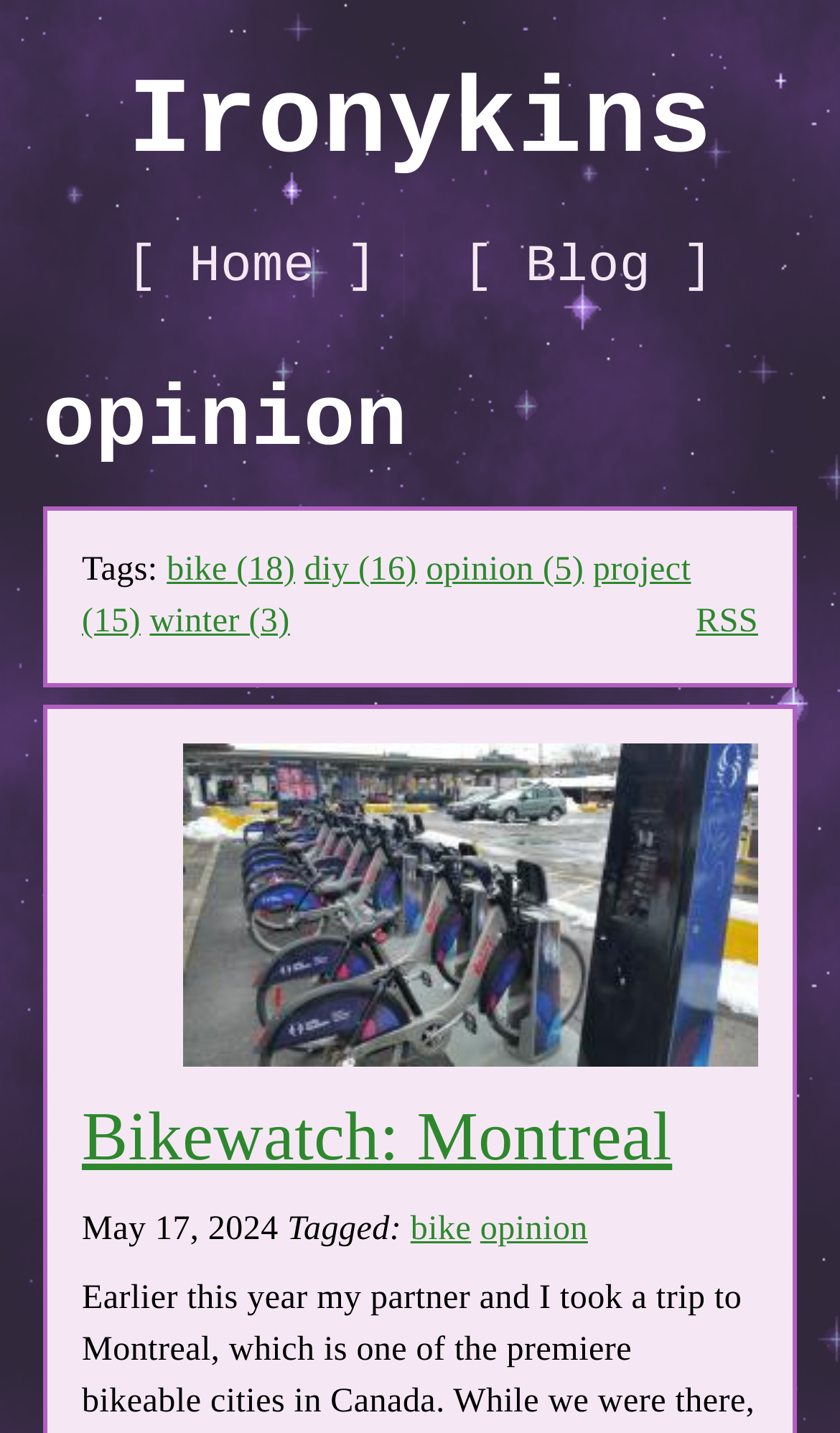Determine the bounding box for the UI element as described: "bike (18)". The coordinates should be represented as four float numbers between 0 and 1, formatted as [left, top, right, bottom].

[0.198, 0.385, 0.351, 0.411]